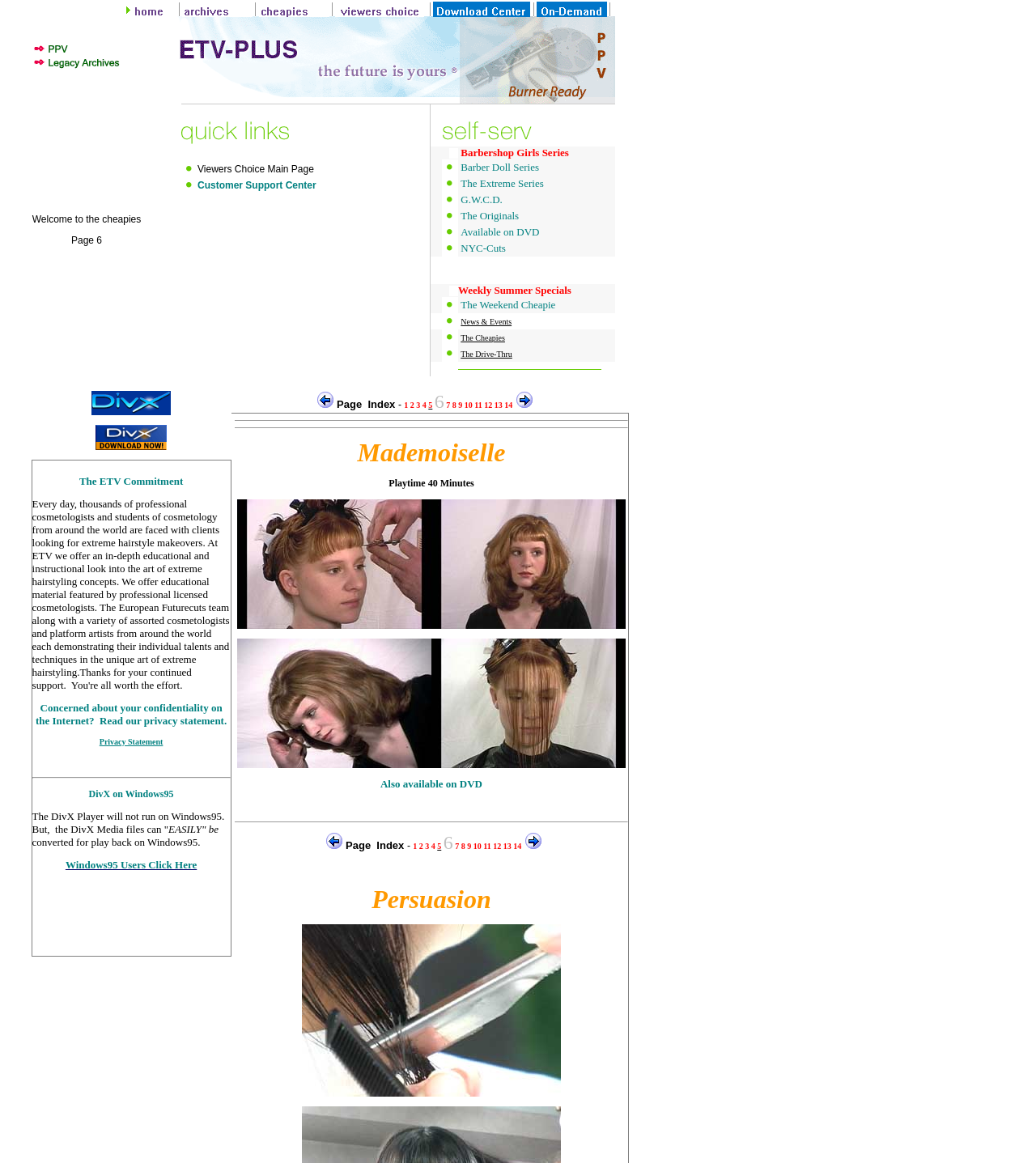Please locate the bounding box coordinates of the region I need to click to follow this instruction: "Learn about 'AventX Attachment Printer'".

None